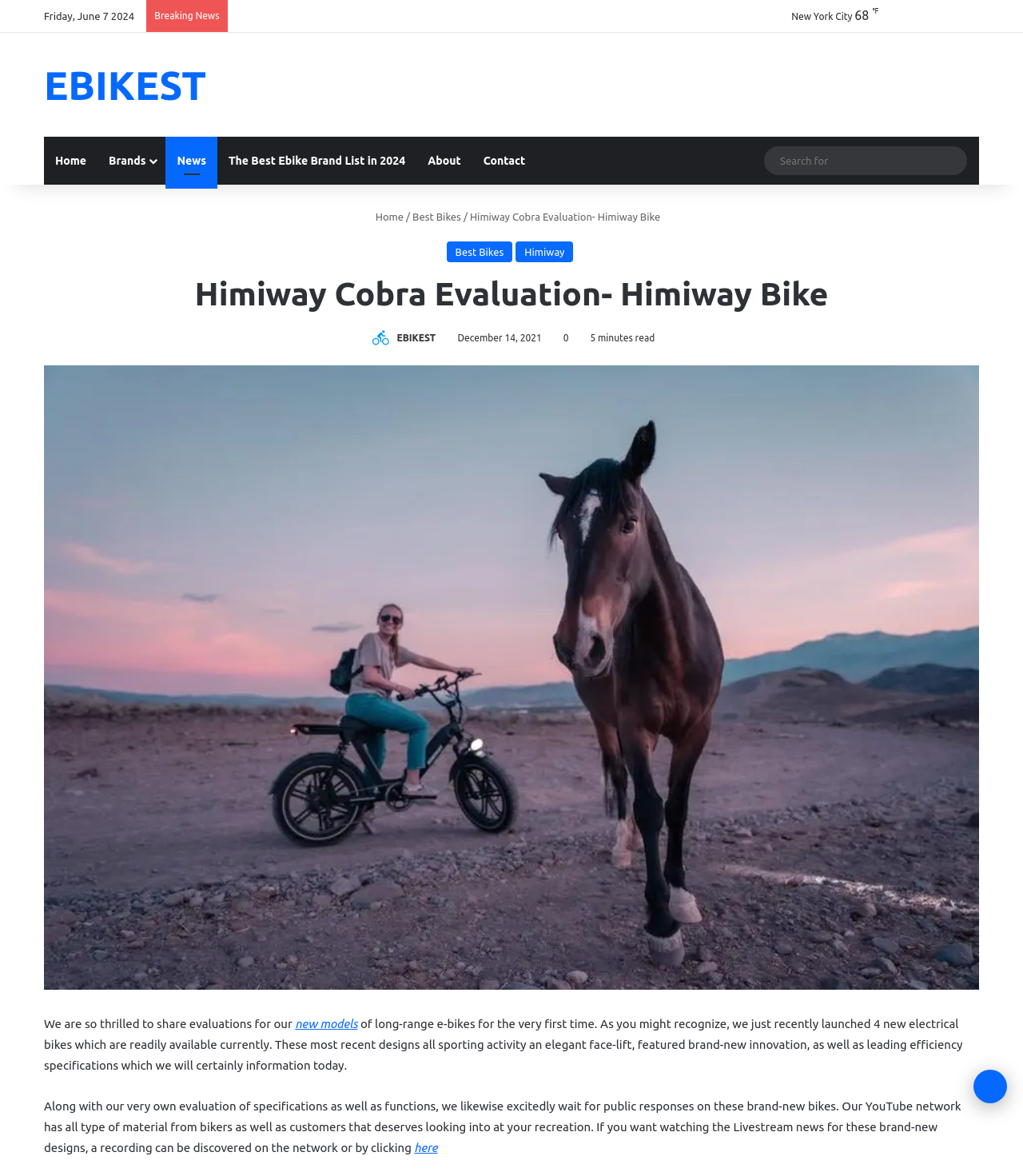Provide a thorough and detailed response to the question by examining the image: 
What is the date of the article?

I found the date of the article below the title, which says 'December 14, 2021', indicating the publication date of the article.